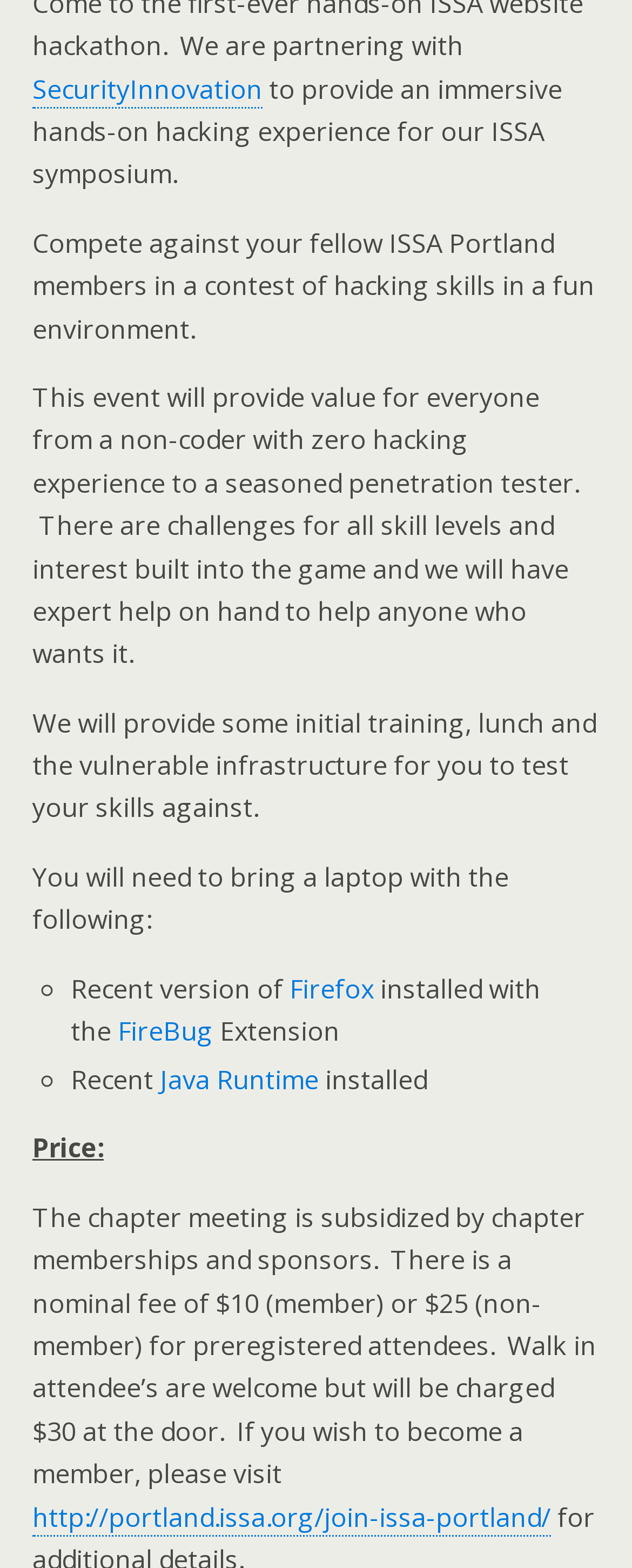Carefully observe the image and respond to the question with a detailed answer:
What is the purpose of the event?

The purpose of the event is to provide an immersive hands-on hacking experience for ISSA symposium attendees, as stated in the first static text element.